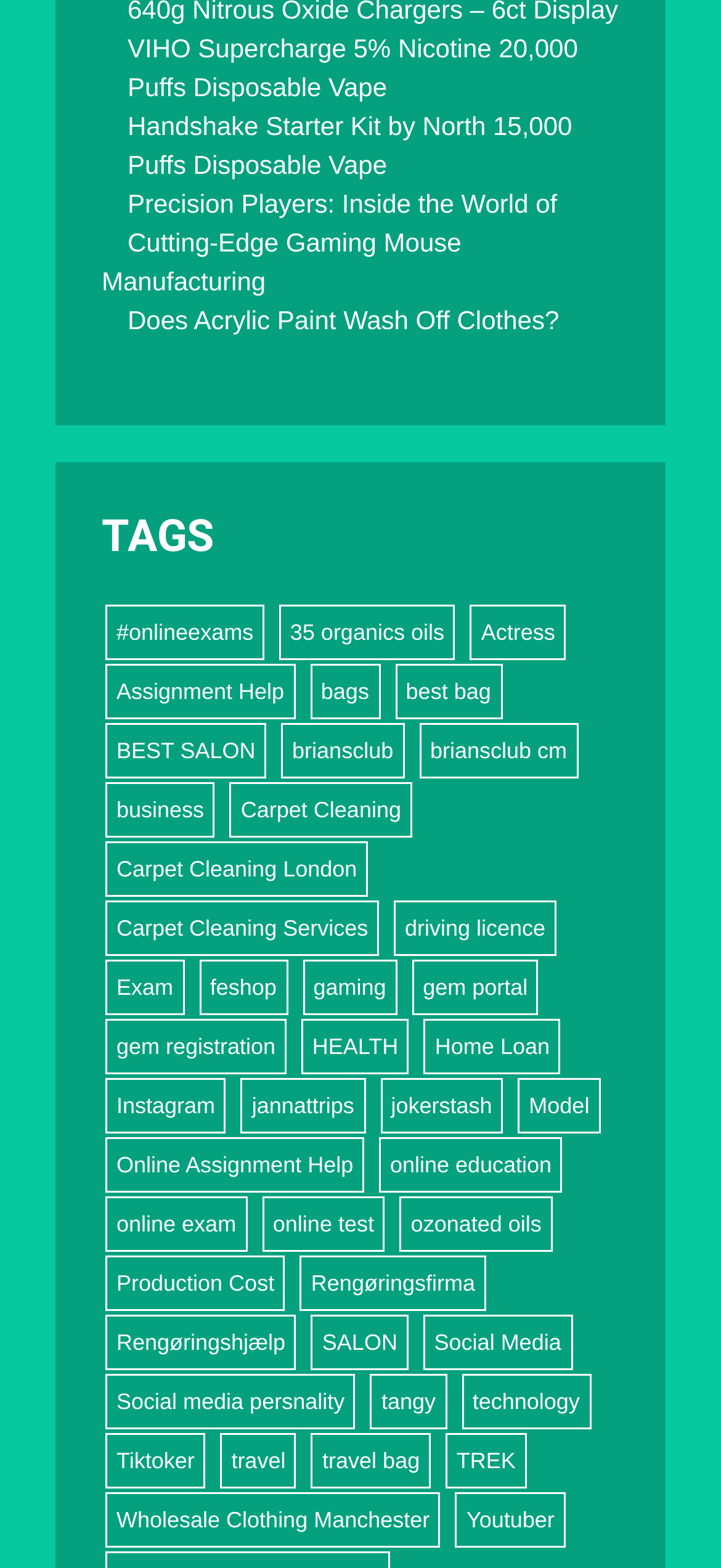Find and provide the bounding box coordinates for the UI element described here: "best bag". The coordinates should be given as four float numbers between 0 and 1: [left, top, right, bottom].

[0.548, 0.423, 0.696, 0.459]